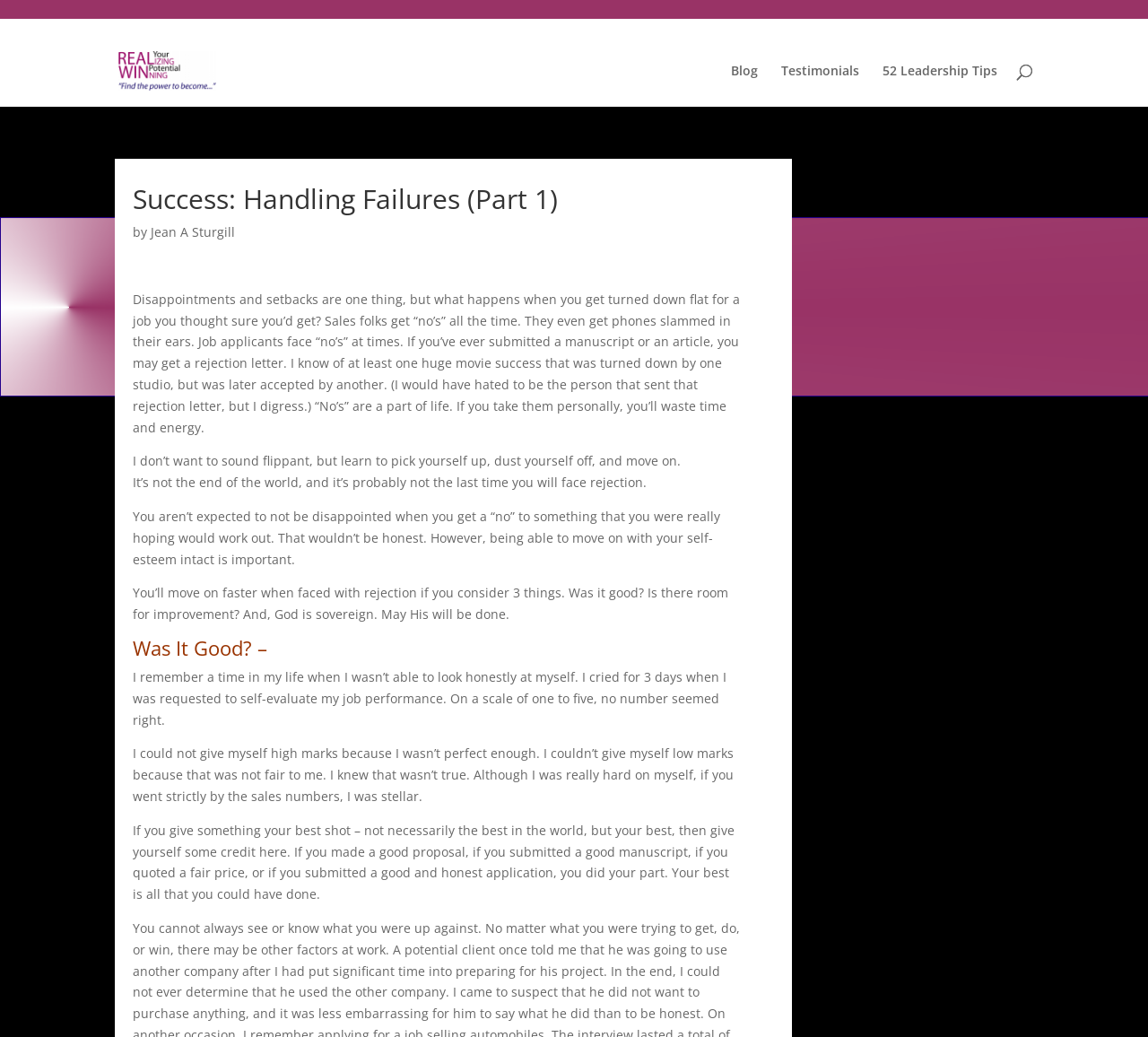What is the theme of the article?
Provide a comprehensive and detailed answer to the question.

The theme of the article is inferred from the content which discusses how to handle rejections and failures, and provides advice on how to move on from them